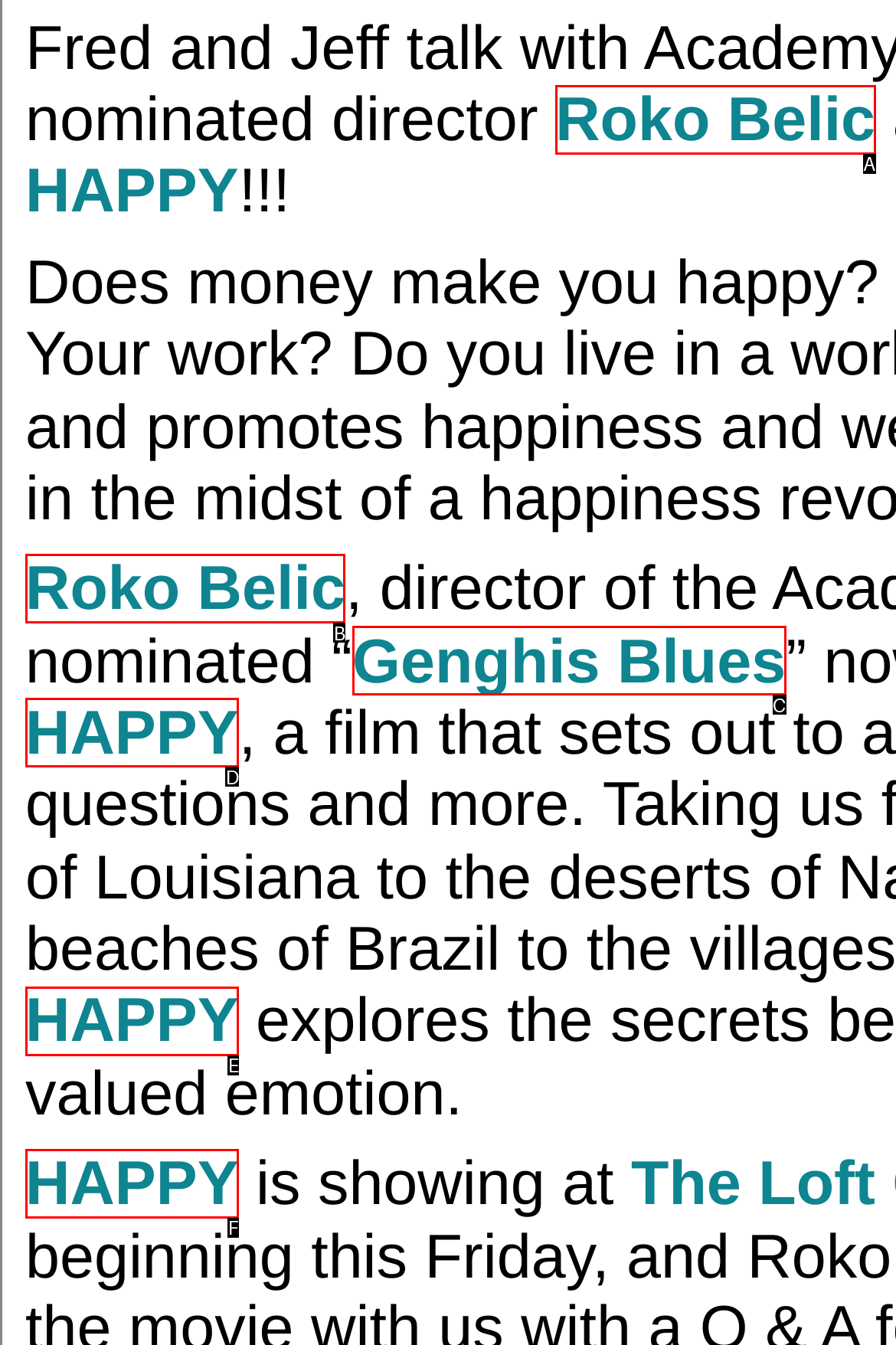With the description: Wix.com, find the option that corresponds most closely and answer with its letter directly.

None